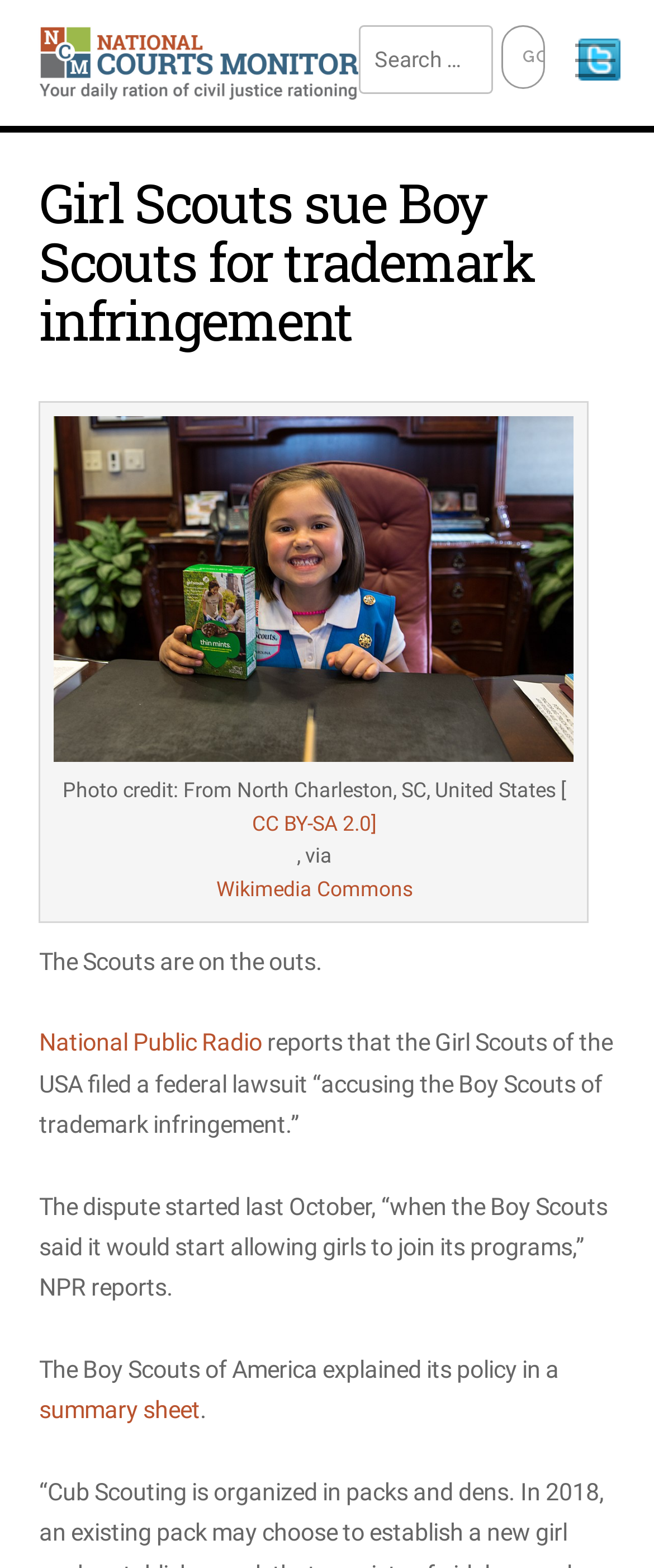Identify the bounding box coordinates of the element to click to follow this instruction: 'Click the Go button'. Ensure the coordinates are four float values between 0 and 1, provided as [left, top, right, bottom].

[0.766, 0.016, 0.832, 0.056]